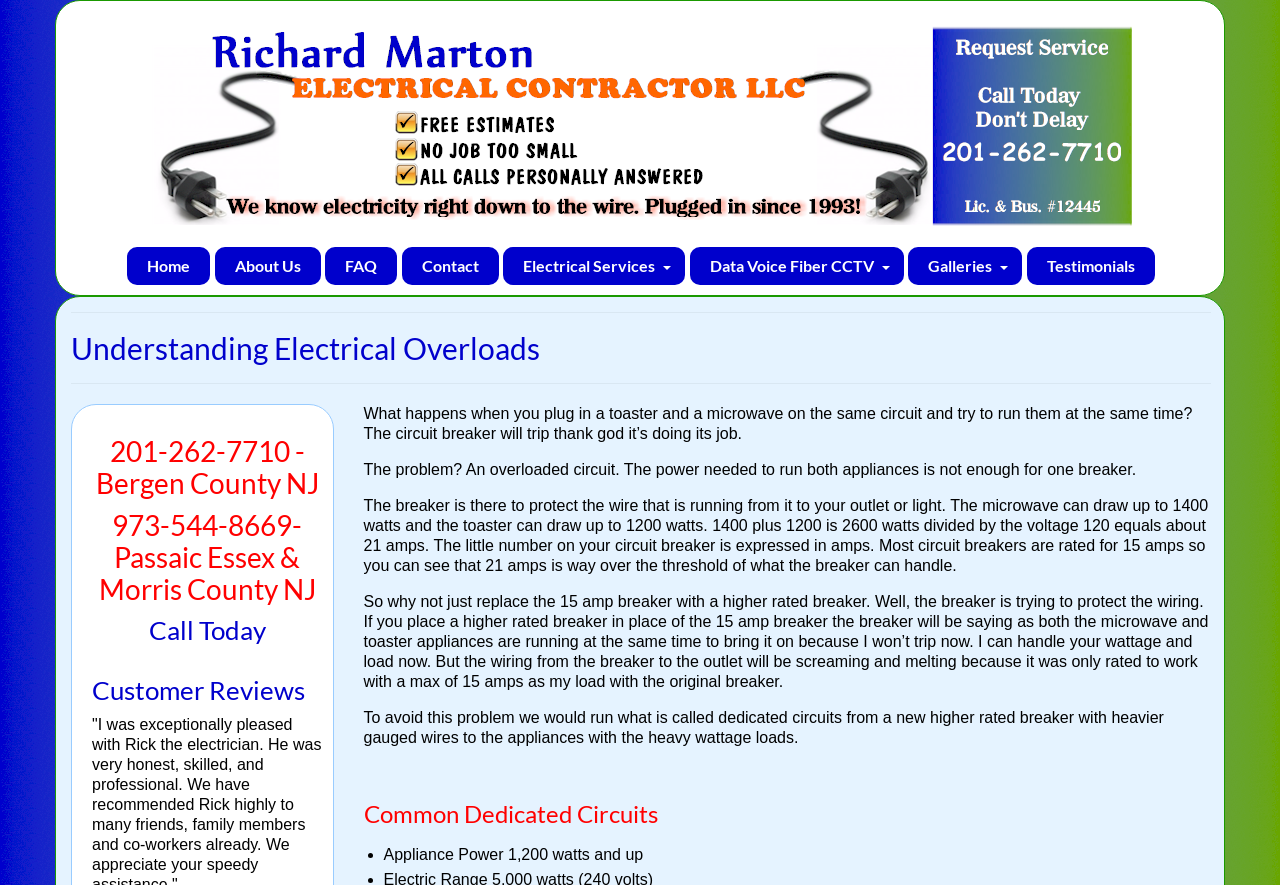From the webpage screenshot, identify the region described by Contact. Provide the bounding box coordinates as (top-left x, top-left y, bottom-right x, bottom-right y), with each value being a floating point number between 0 and 1.

[0.314, 0.279, 0.39, 0.322]